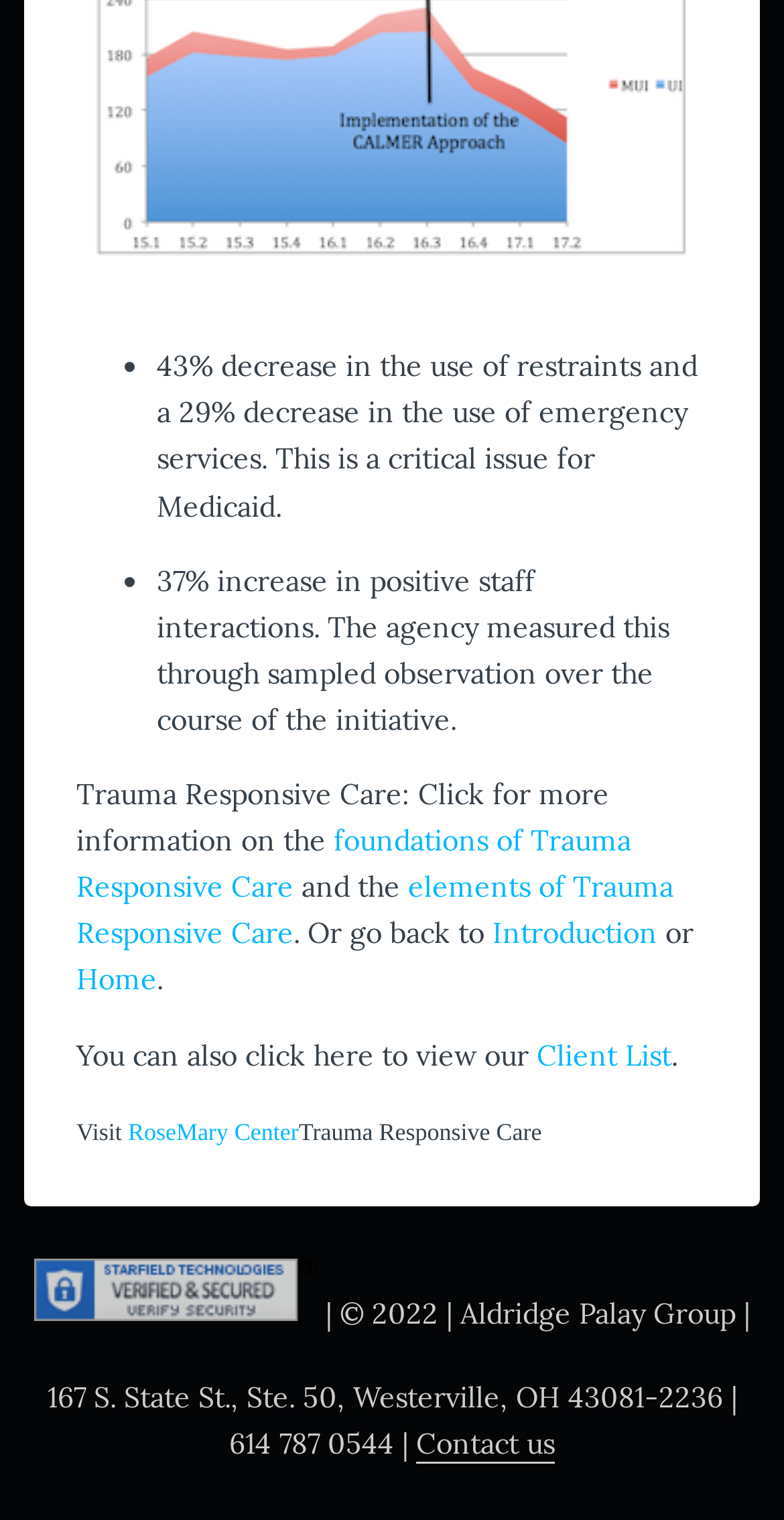Answer briefly with one word or phrase:
What is the address of Aldridge Palay Group?

167 S. State St., Ste. 50, Westerville, OH 43081-2236